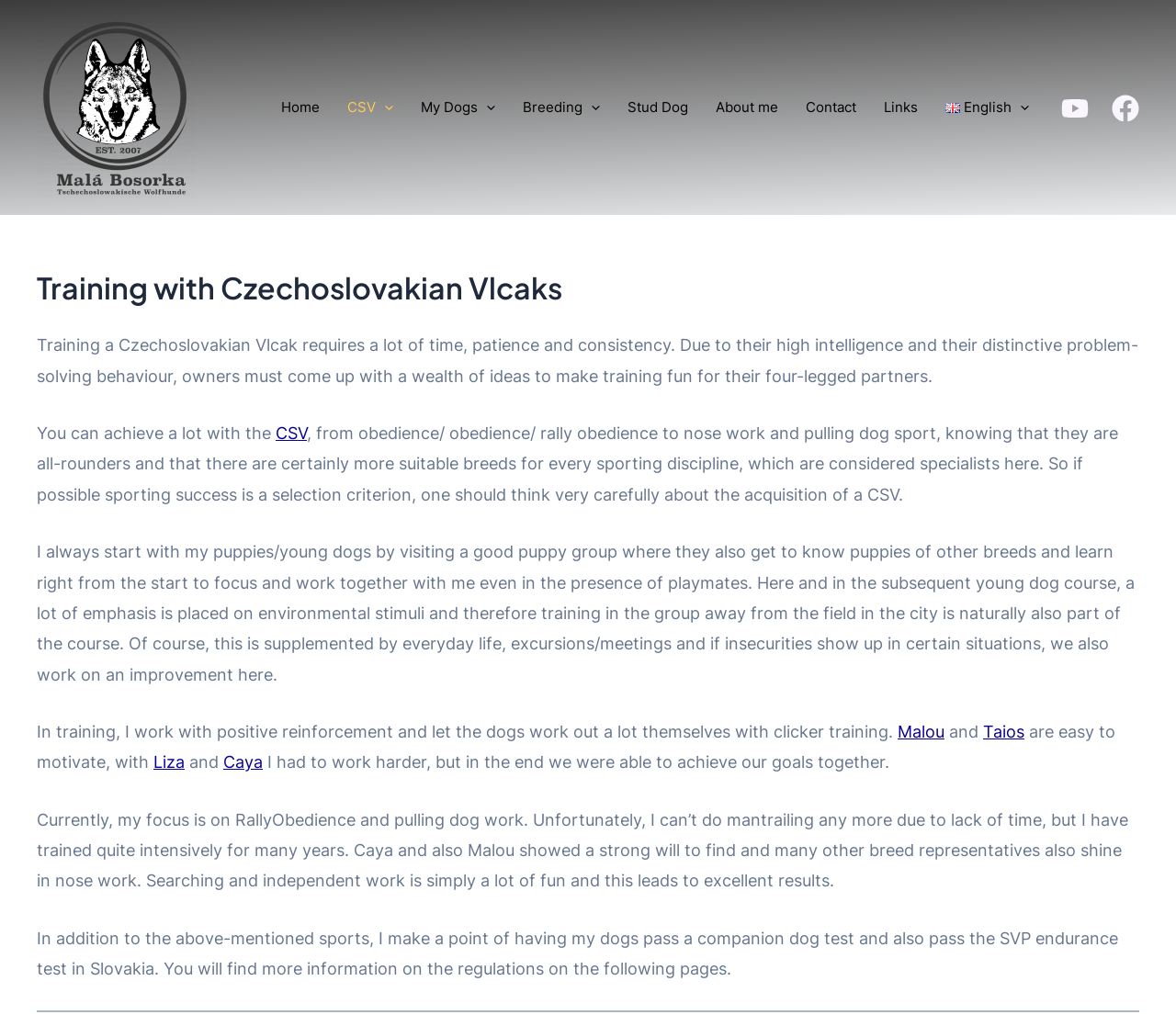Please determine the bounding box coordinates for the element with the description: "parent_node: My Dogs aria-label="Menu Toggle"".

[0.406, 0.056, 0.421, 0.154]